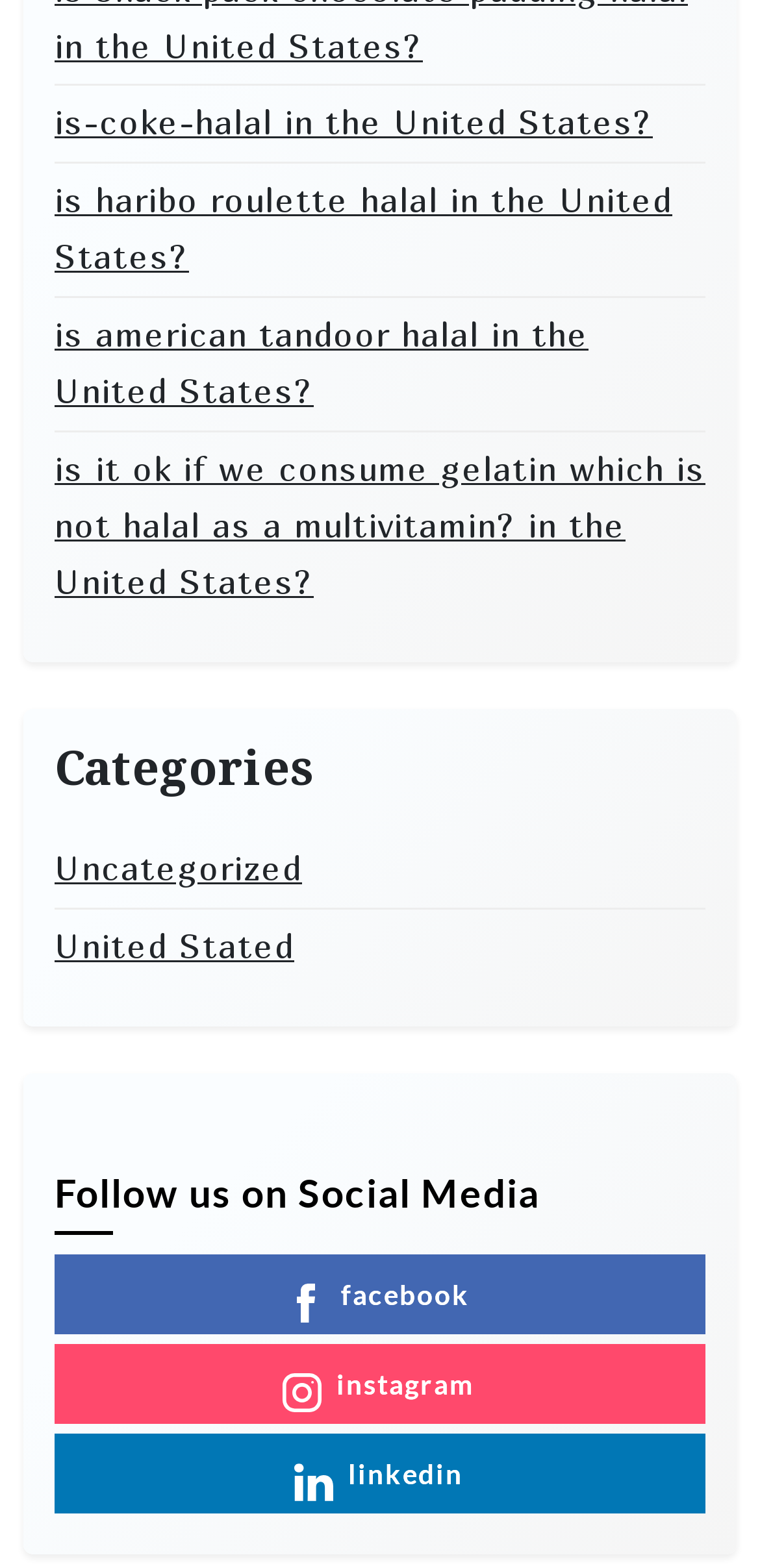Given the following UI element description: "United Stated", find the bounding box coordinates in the webpage screenshot.

[0.072, 0.587, 0.387, 0.622]